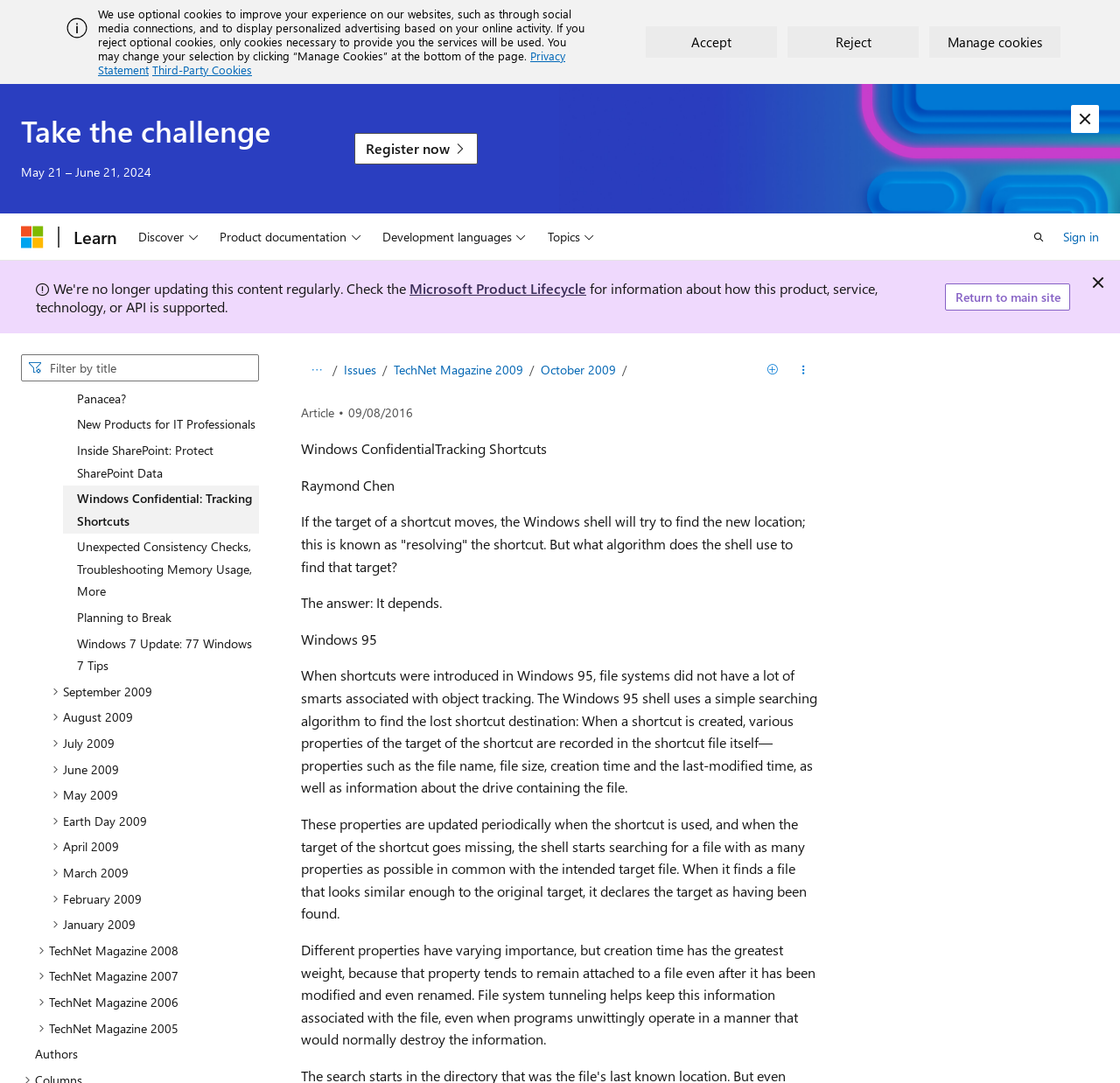Predict the bounding box for the UI component with the following description: "Issues".

[0.307, 0.333, 0.336, 0.349]